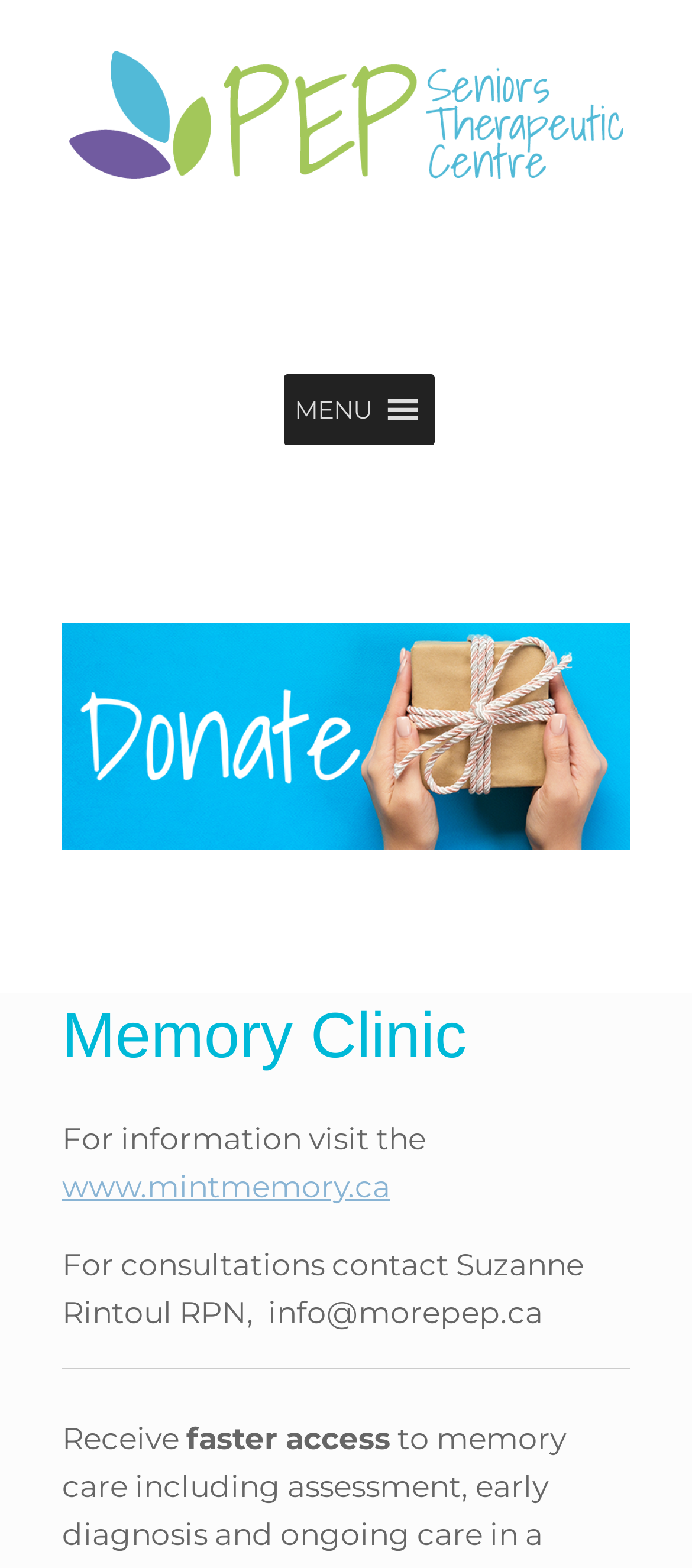What is the relationship between Memory Clinic and mintmemory.ca?
Based on the image, answer the question with as much detail as possible.

The website mintmemory.ca is mentioned as a source of information for the Memory Clinic, suggesting that they are related entities or that mintmemory.ca is the website of the Memory Clinic.